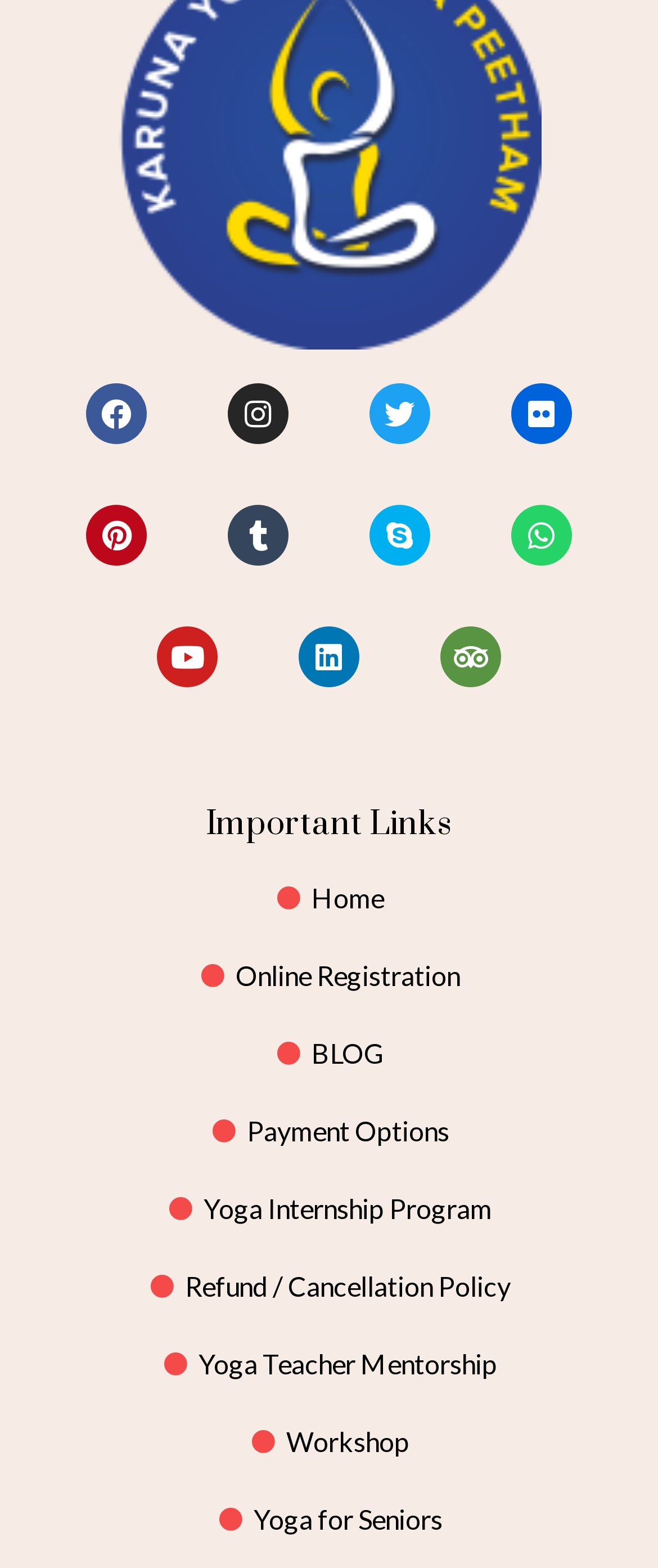Locate the bounding box coordinates of the area where you should click to accomplish the instruction: "Watch Youtube videos".

[0.238, 0.399, 0.331, 0.438]